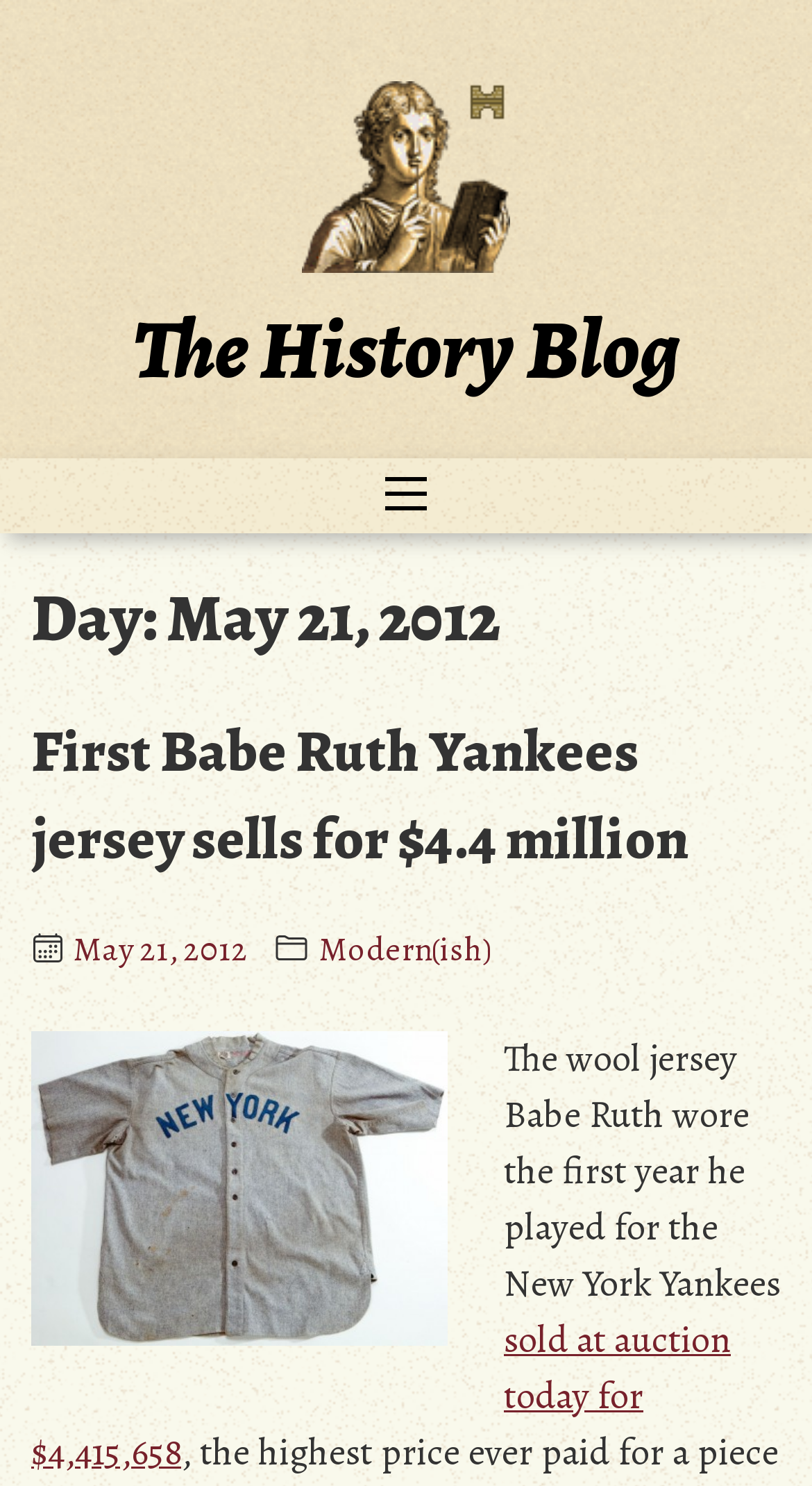Give a concise answer of one word or phrase to the question: 
What is the type of the image below the calendar icon?

Folder